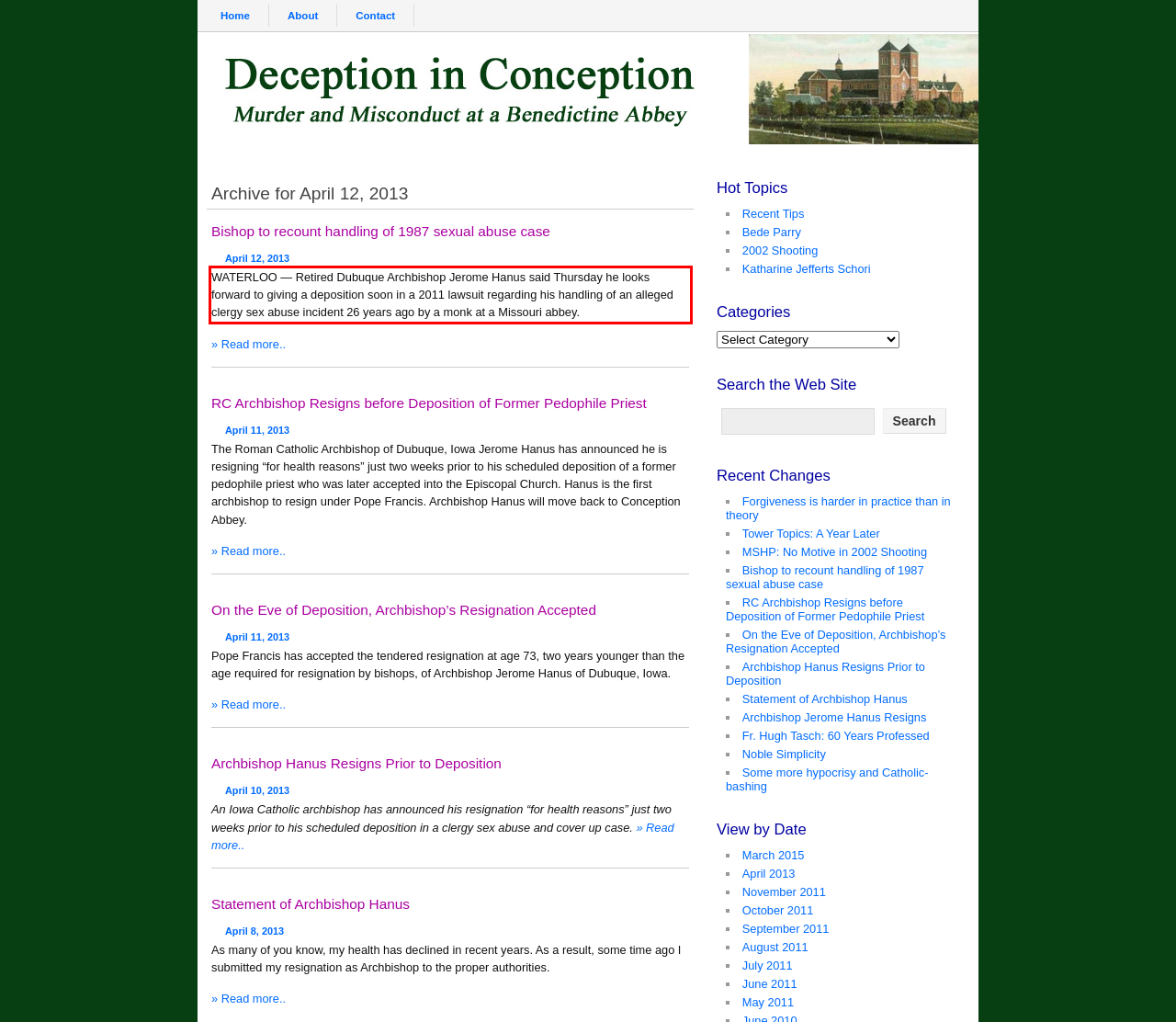You are provided with a screenshot of a webpage that includes a UI element enclosed in a red rectangle. Extract the text content inside this red rectangle.

WATERLOO — Retired Dubuque Archbishop Jerome Hanus said Thursday he looks forward to giving a deposition soon in a 2011 lawsuit regarding his handling of an alleged clergy sex abuse incident 26 years ago by a monk at a Missouri abbey.